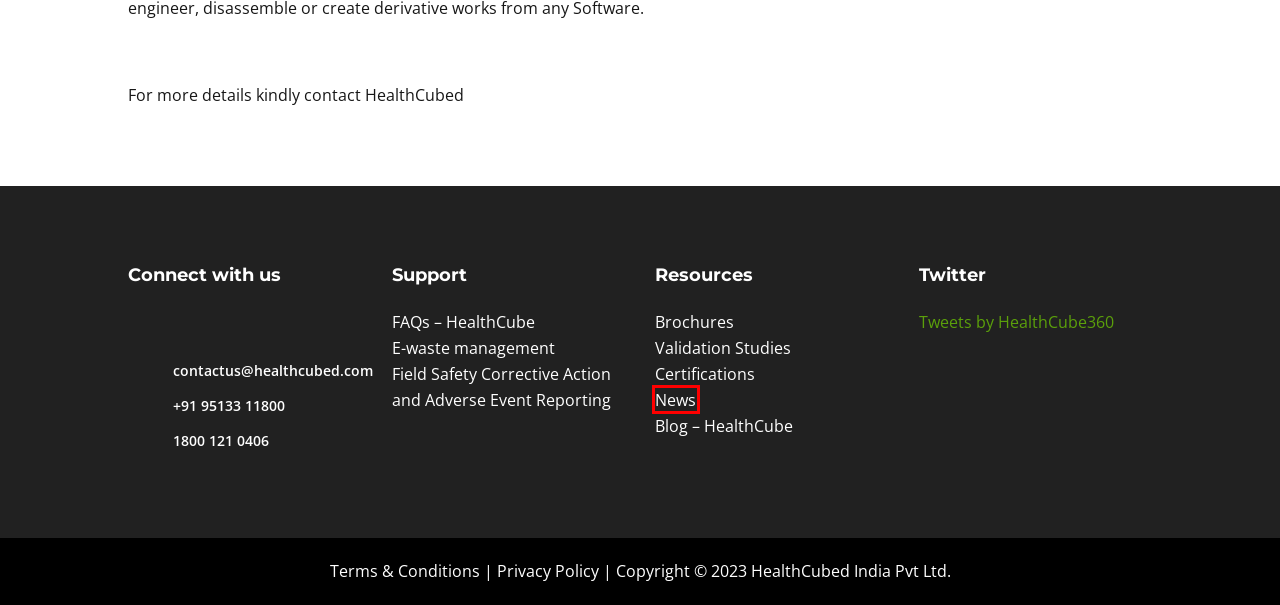A screenshot of a webpage is given, featuring a red bounding box around a UI element. Please choose the webpage description that best aligns with the new webpage after clicking the element in the bounding box. These are the descriptions:
A. Blog - HealthCube
B. Clinics & Pharmacies - HealthCube
C. Field Safety Corrective Action and Adverse Event Reporting - HealthCube
D. Resources - HealthCube
E. Privacy Policy - HealthCube
F. News - HealthCube
G. E-waste management - HealthCube
H. Home - HealthCube

F